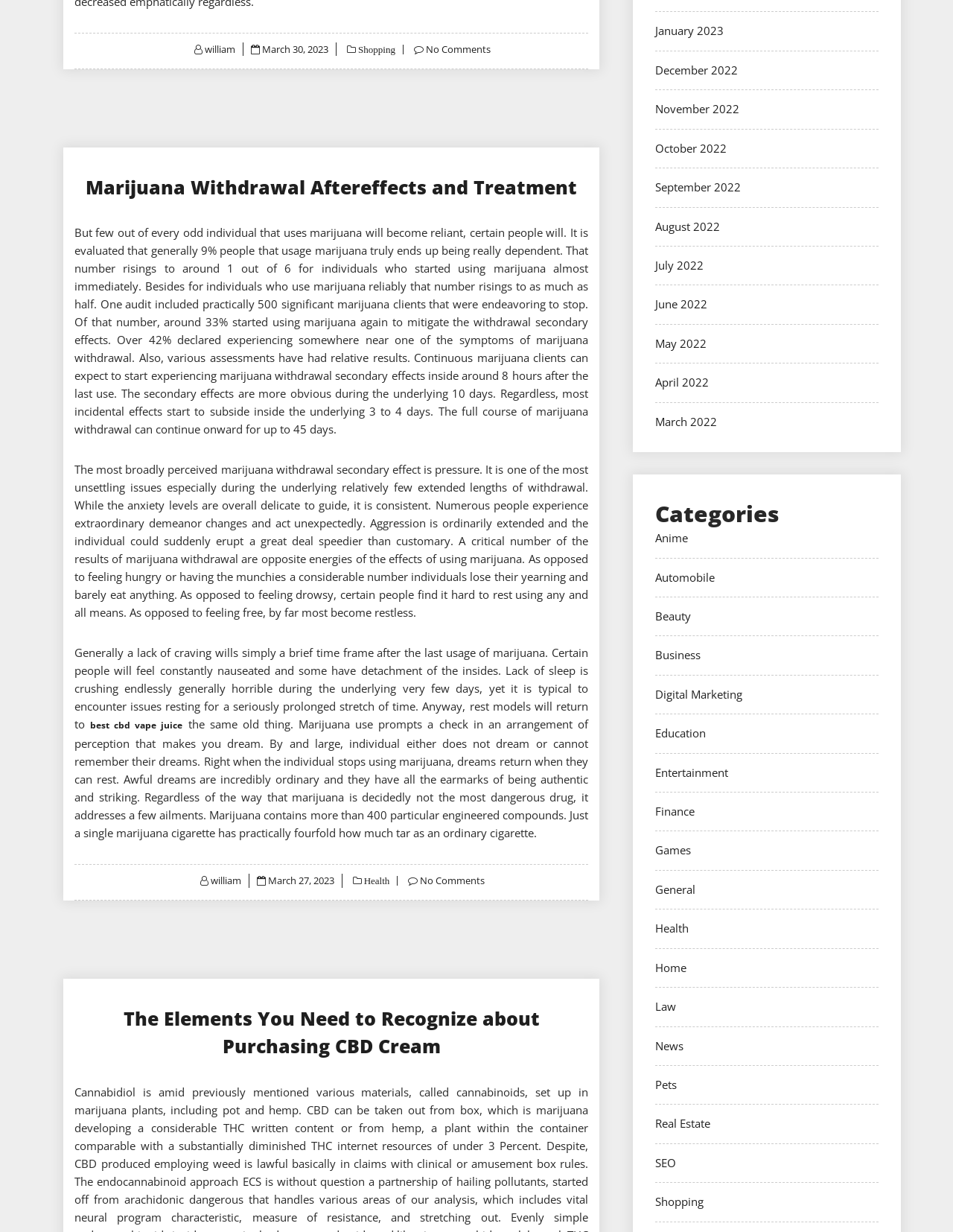Please give a succinct answer to the question in one word or phrase:
What is the topic of the first article?

Marijuana Withdrawal